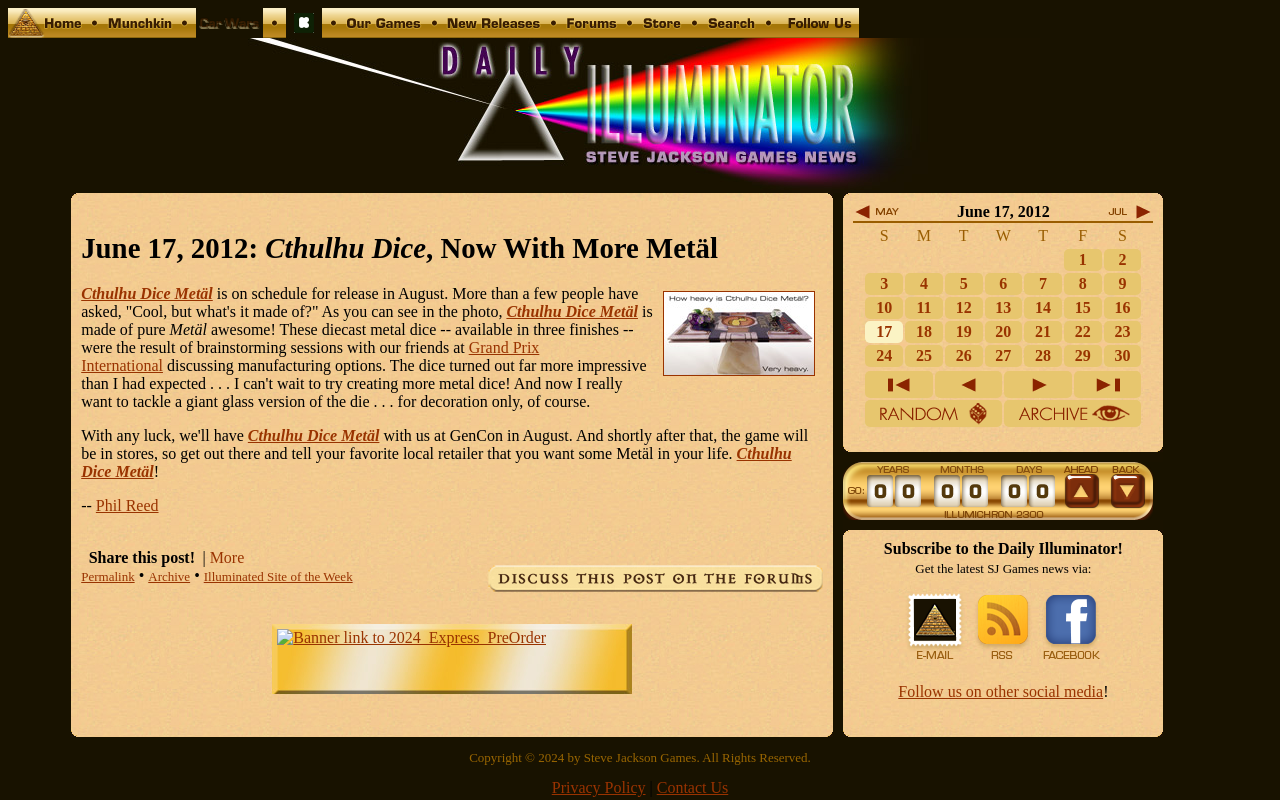Refer to the screenshot and answer the following question in detail:
Who is the author of the article?

The author of the article is Phil Reed, which is mentioned at the end of the article with the phrase '-- Phil Reed'.